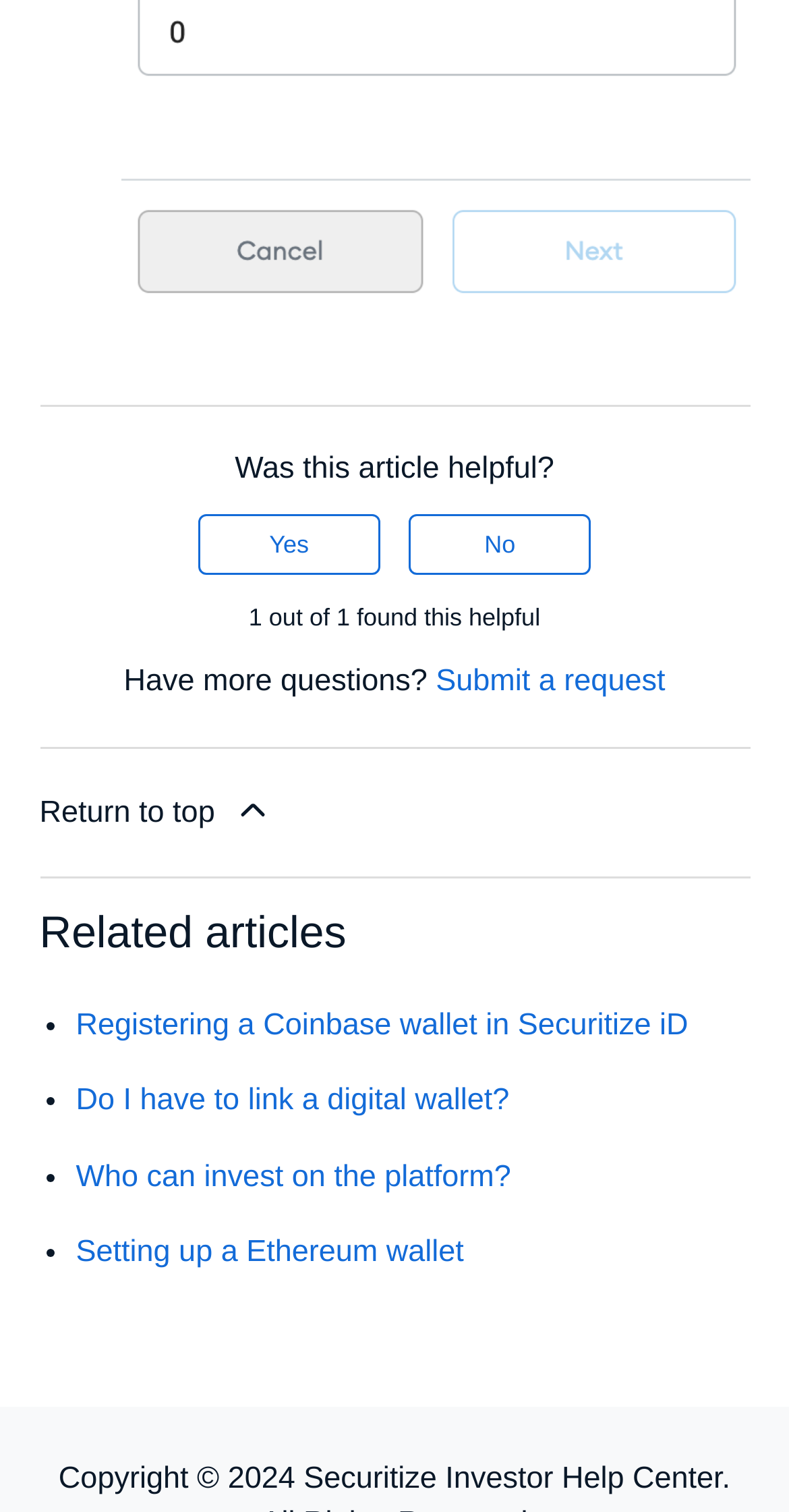Answer the question with a brief word or phrase:
What is the purpose of the link 'Submit a request'?

Get help